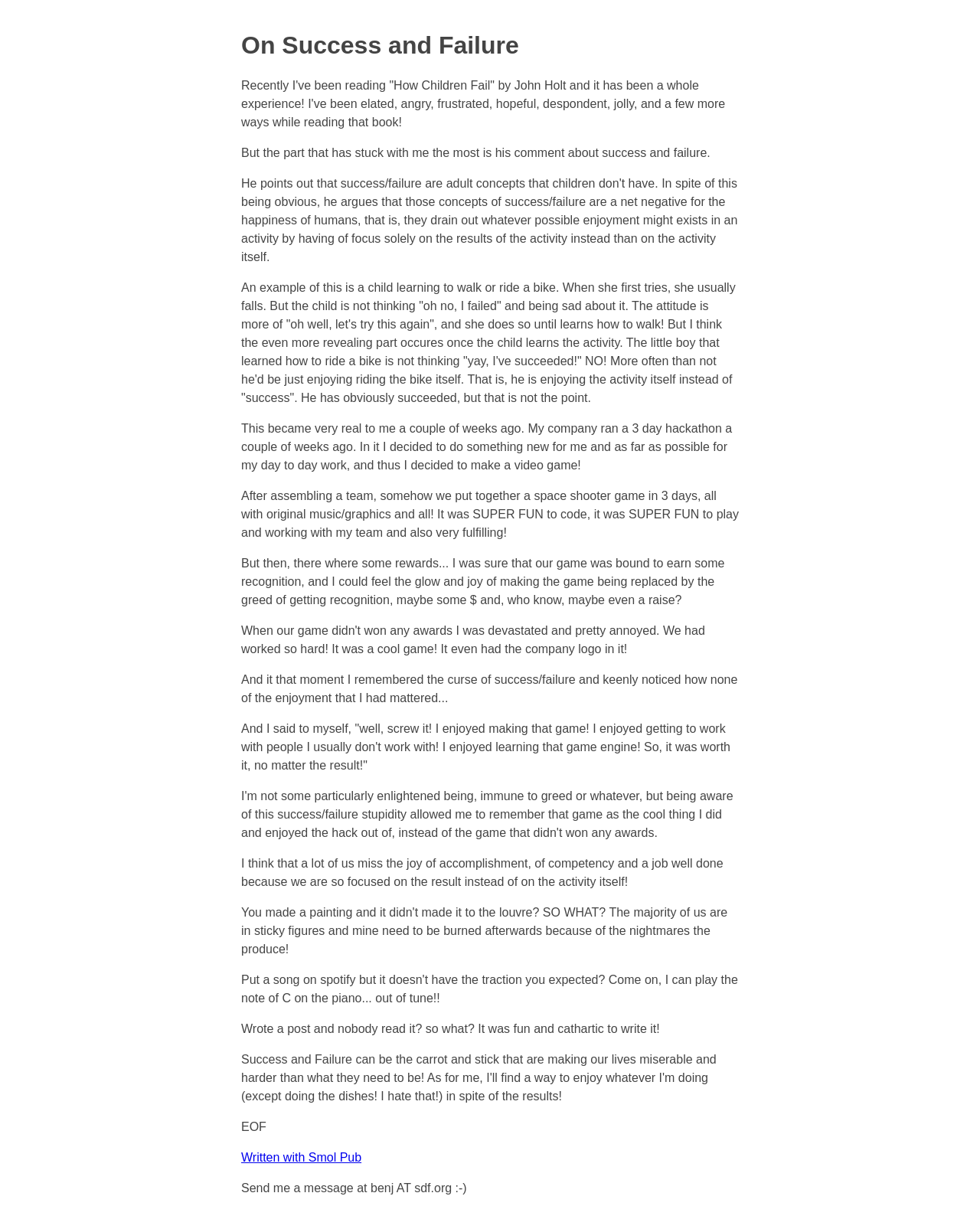Describe every aspect of the webpage comprehensively.

The webpage is an article titled "On Success and Failure" with a heading at the top center of the page. Below the heading, there is a series of paragraphs of text that make up the main content of the article. The text is aligned to the left and spans about half of the page's width.

The article begins by discussing the author's experience reading a book, "How Children Fail" by John Holt, and how it has made them reflect on their own attitudes towards success and failure. The author shares an anecdote about a child learning to walk or ride a bike, highlighting how the child's focus is on the activity itself rather than the outcome.

The article then shifts to the author's personal experience participating in a 3-day hackathon at their company, where they created a video game with a team. The author describes the experience as "SUPER FUN" and fulfilling, but notes how their joy was later replaced by a desire for recognition and rewards.

The author reflects on how this experience made them realize the importance of focusing on the activity itself rather than the outcome, and how this mindset can lead to a greater sense of joy and accomplishment. The article concludes with the author encouraging readers to focus on the process rather than the result, citing examples such as writing a post that nobody reads.

At the bottom of the page, there is a link to "Written with Smol Pub" and a contact email address for the author, benj AT sdf.org.